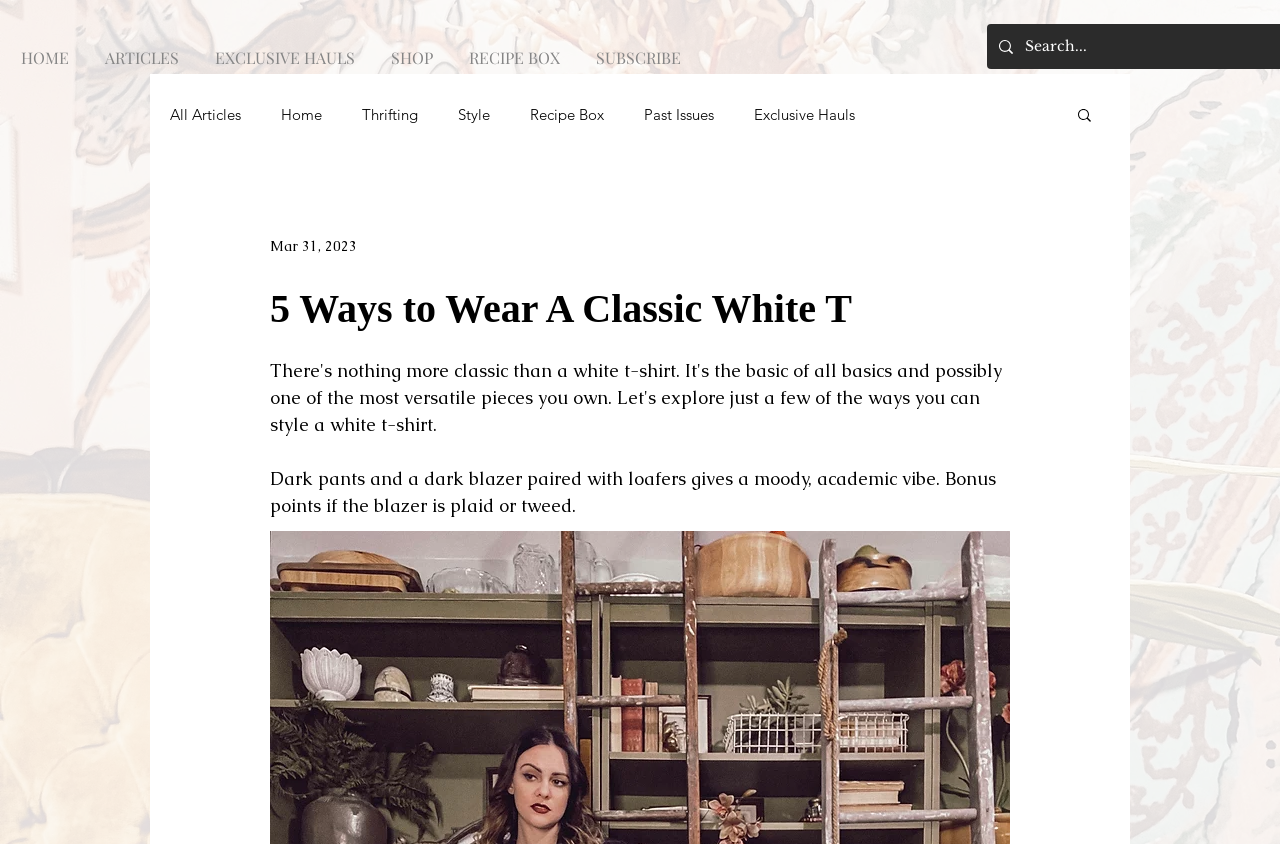Generate a thorough caption detailing the webpage content.

The webpage appears to be a blog article focused on fashion styling, specifically "5 Ways to Wear A Classic White T". 

At the top left of the page, there is a navigation menu with links to "HOME", "ARTICLES", "EXCLUSIVE HAULS", "SHOP", "RECIPE BOX", and "SUBSCRIBE". To the right of the navigation menu, there is a search box with a magnifying glass icon. 

Below the navigation menu, there is another navigation section with links to "All Articles", "Home", "Thrifting", "Style", "Recipe Box", "Past Issues", and "Exclusive Hauls". 

On the right side of the page, there is a search button with a magnifying glass icon. 

The main content of the page is the article "5 Ways to Wear A Classic White T", which has a heading and a paragraph of text that describes one of the ways to style a classic white T-shirt, specifically pairing it with dark pants, a dark blazer, and loafers for a moody, academic look.